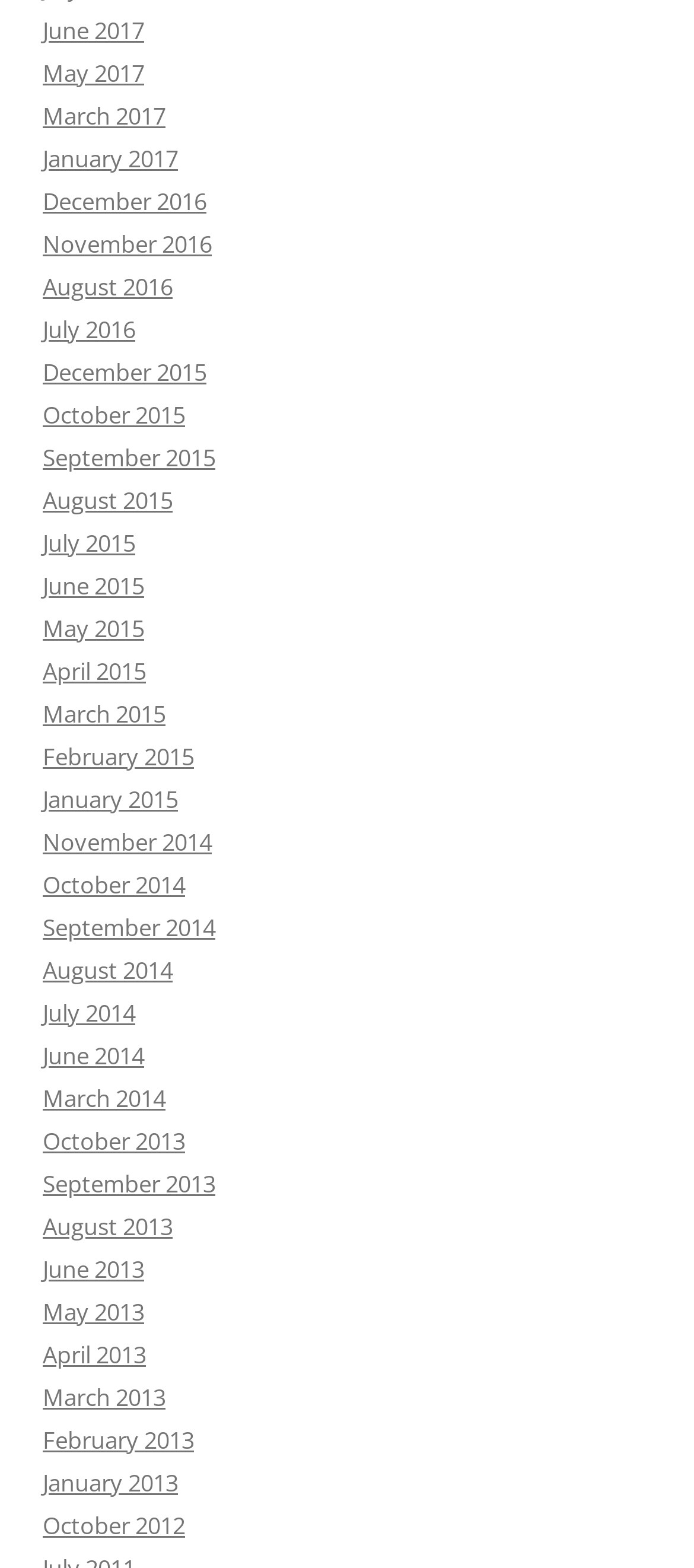How many months are listed in 2015?
Using the image, elaborate on the answer with as much detail as possible.

By counting the number of links with '2015' in their text, I can see that there are 6 months listed in 2015: June, May, April, March, February, and January.